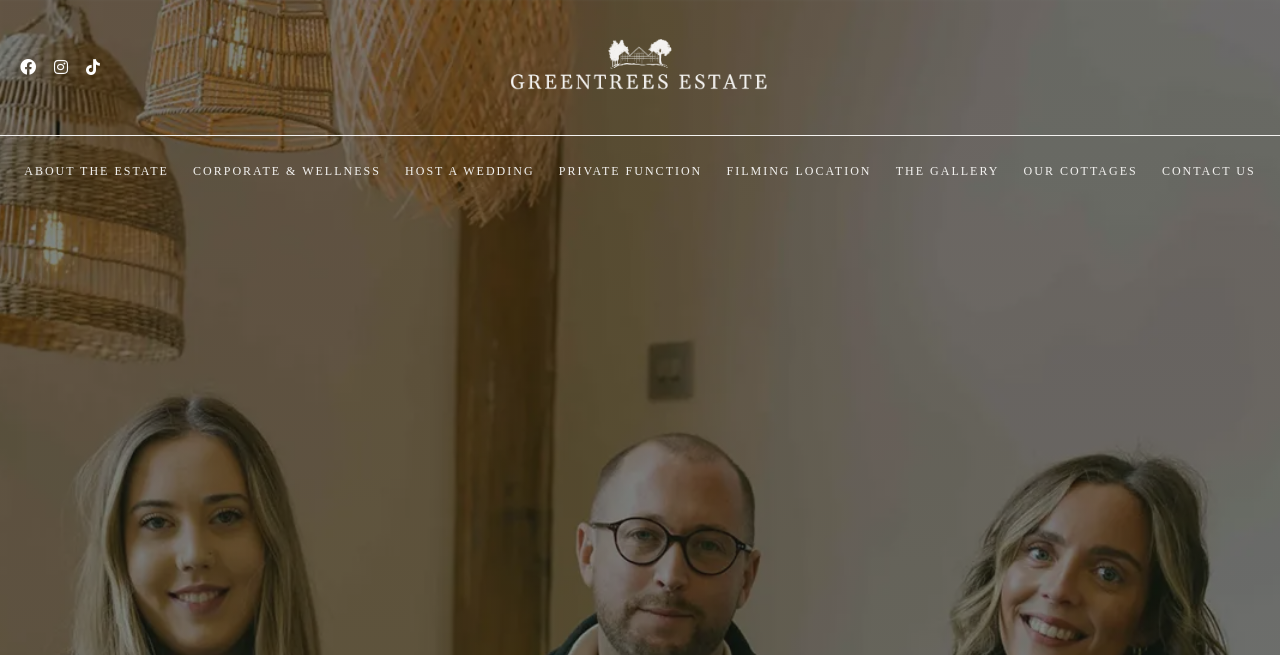What is the last navigation link?
Please provide a single word or phrase based on the screenshot.

CONTACT US